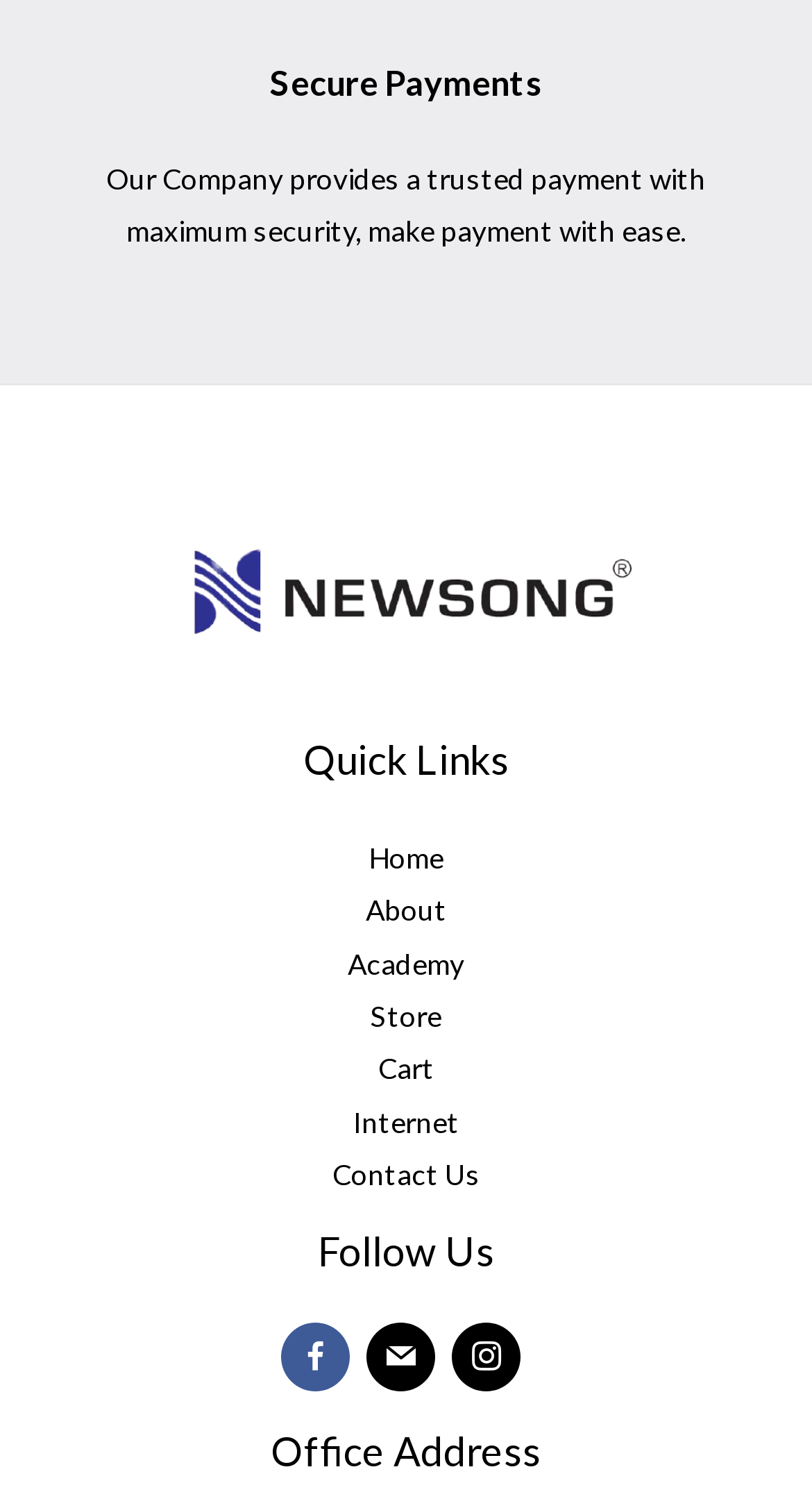Please determine the bounding box coordinates of the section I need to click to accomplish this instruction: "View Cart".

[0.465, 0.697, 0.535, 0.72]